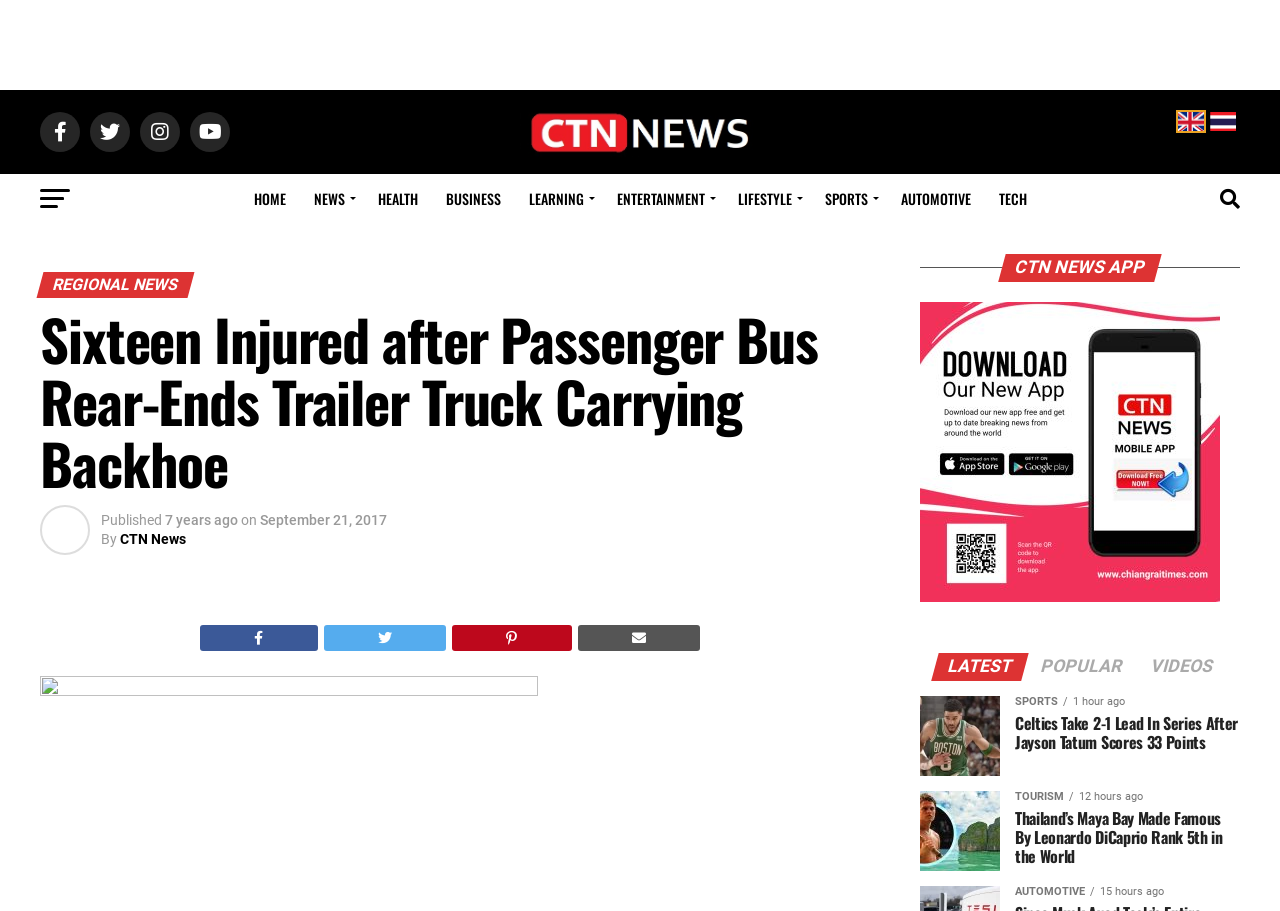Offer a comprehensive description of the webpage’s content and structure.

The webpage appears to be a news article page from CTN News. At the top, there is a logo and a navigation menu with links to various sections such as HOME, NEWS, HEALTH, BUSINESS, and more. Below the navigation menu, there is a header section with a title "REGIONAL NEWS" and a subheading "Sixteen Injured after Passenger Bus Rear-Ends Trailer Truck Carrying Backhoe".

The main content of the page is an article about a bus accident, with a heading and a brief summary. The article is accompanied by an image of an avatar of CTN News. Below the article, there is information about the publication date and time, as well as the author.

On the right side of the page, there are several links to social media platforms, represented by icons. Below these links, there is a section promoting the CTN News App, with a heading, a link, and an image.

Further down the page, there are three links to other sections of the website: LATEST, POPULAR, and VIDEOS. Below these links, there are two featured news articles, each with an image and a heading. The first article is about the Celtics taking a lead in a series, and the second article is about Maya Bay in Thailand ranking high in the world.